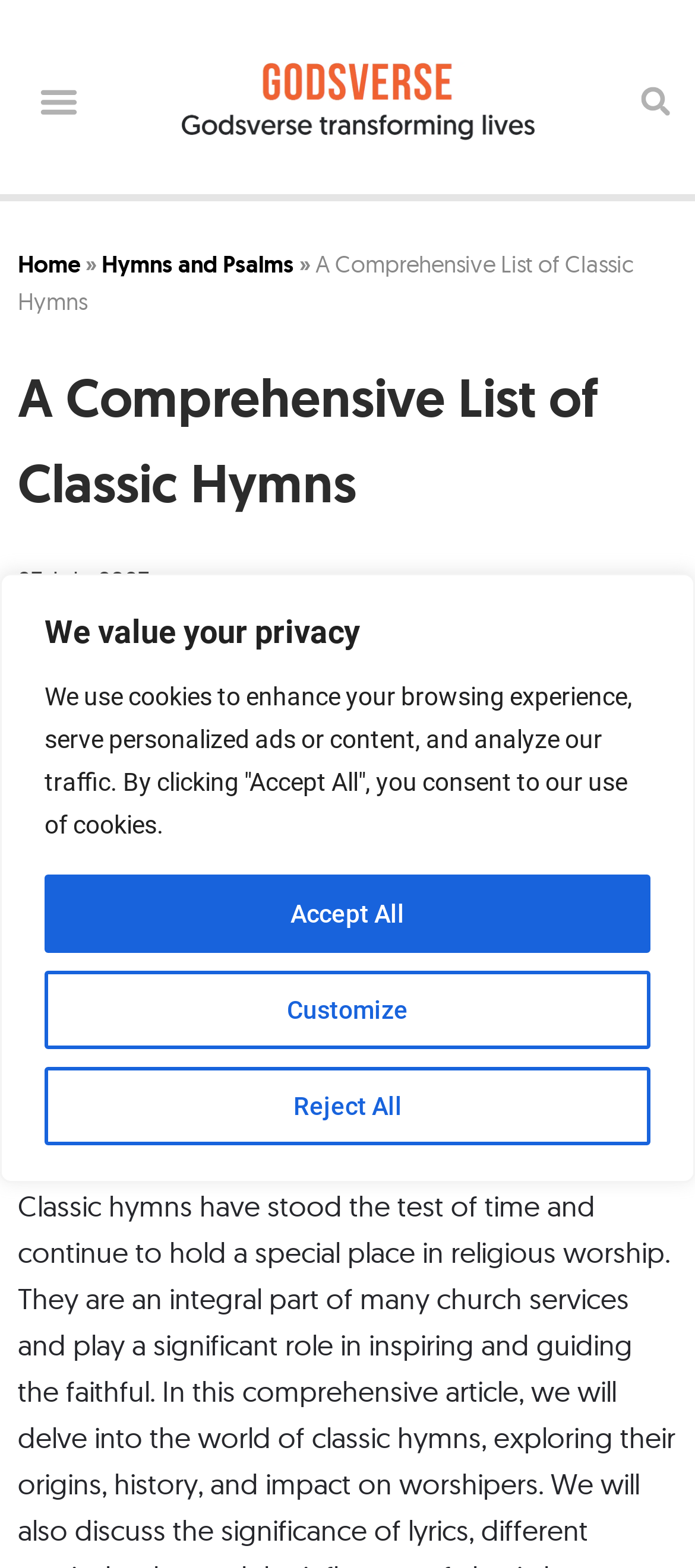Determine the bounding box coordinates of the region that needs to be clicked to achieve the task: "Toggle the menu".

[0.042, 0.046, 0.127, 0.083]